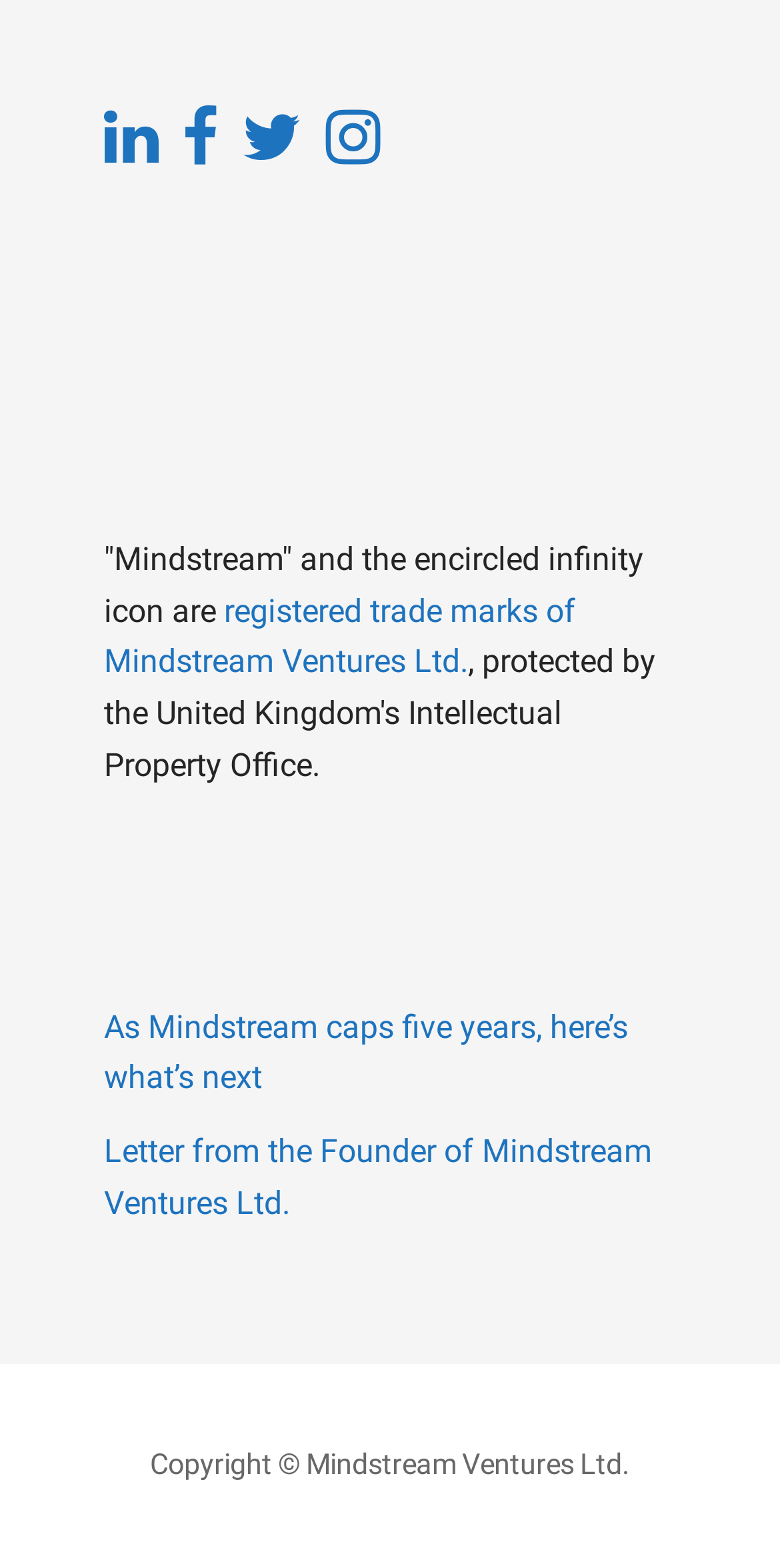Determine the bounding box for the UI element that matches this description: "title="Visit Mindstream Ventures on Twitter"".

[0.31, 0.06, 0.387, 0.119]